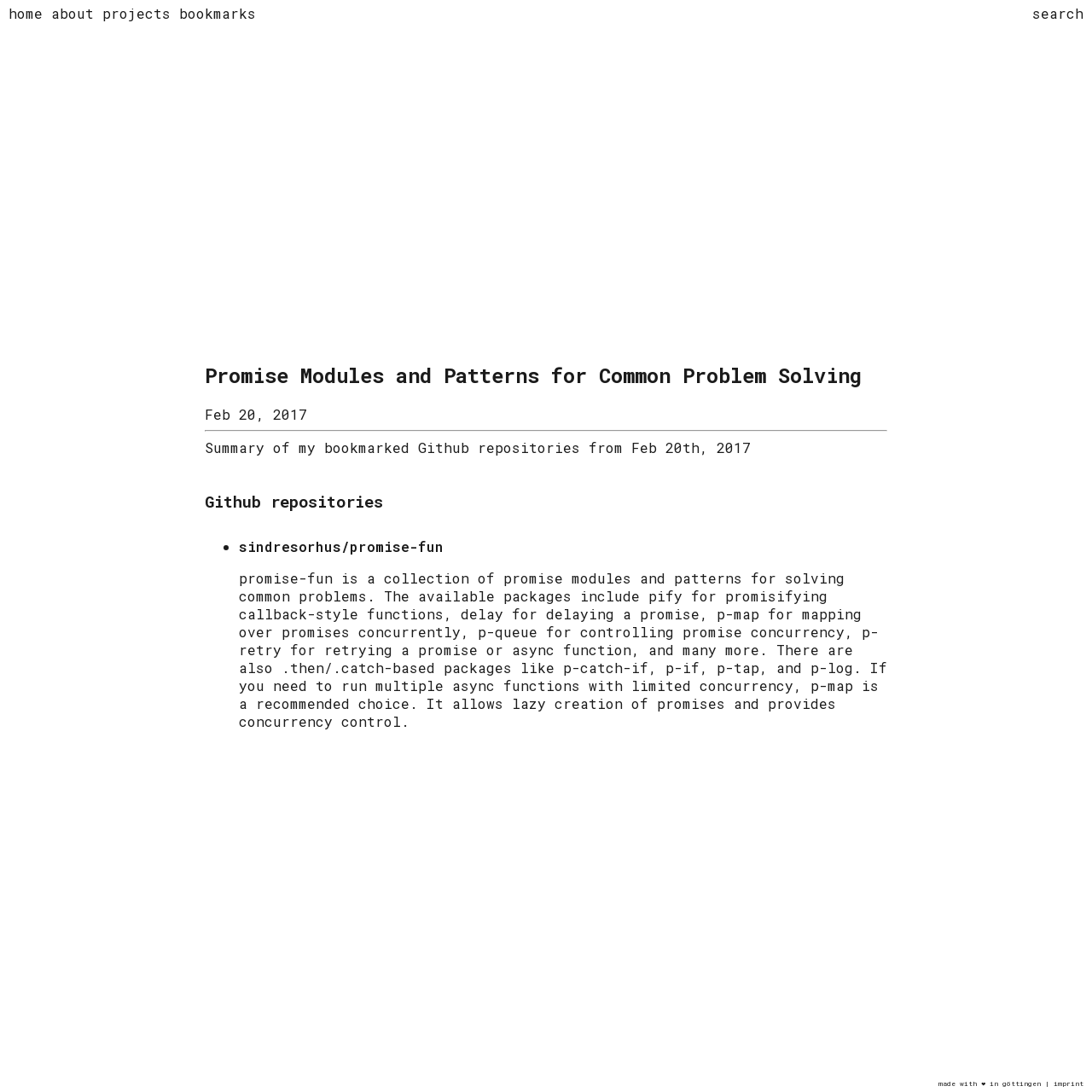What is the purpose of p-map?
Please answer the question with as much detail as possible using the screenshot.

I found the purpose of p-map by reading the description of the promise-fun package, which mentions that p-map is for mapping over promises concurrently and provides concurrency control.